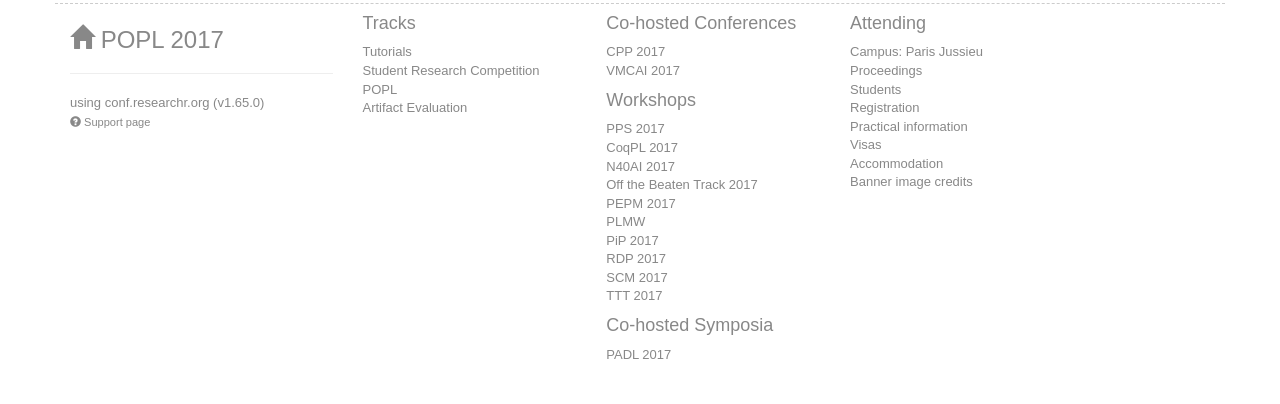Use a single word or phrase to answer the question: 
How many workshops are listed on the webpage?

9